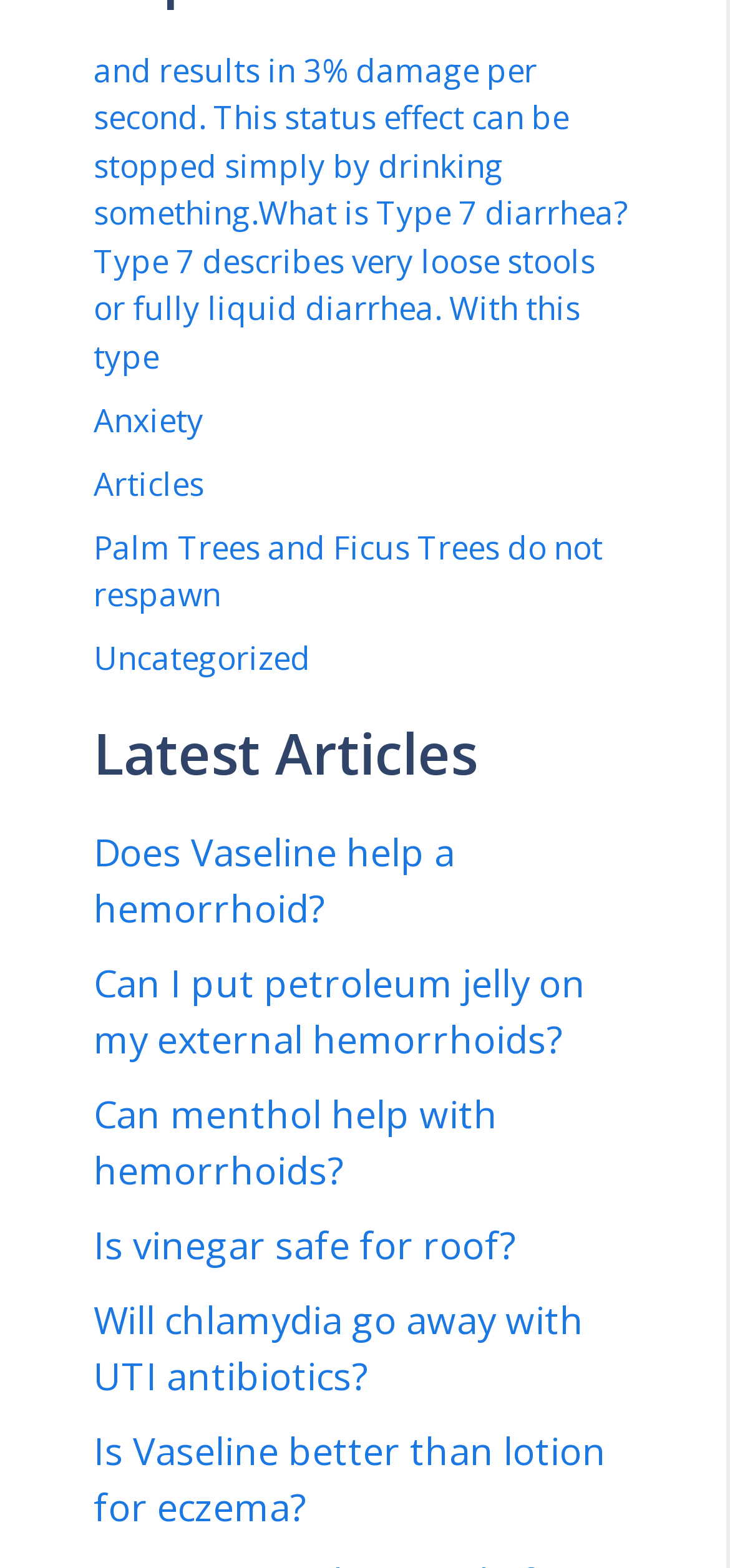Determine the bounding box coordinates for the region that must be clicked to execute the following instruction: "View Anxiety articles".

[0.128, 0.254, 0.279, 0.281]